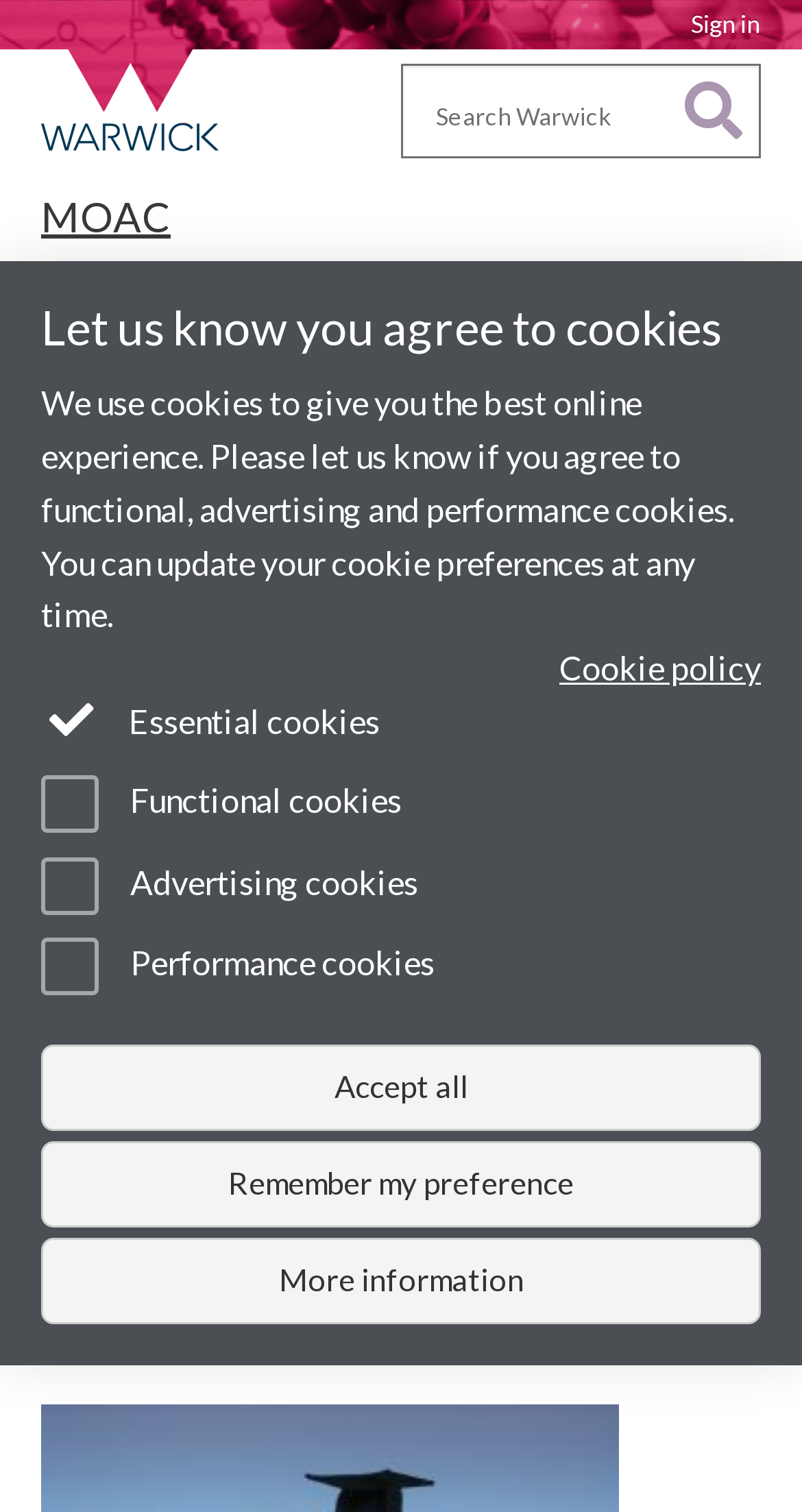What is the category of the award mentioned on this webpage? Examine the screenshot and reply using just one word or a brief phrase.

biophysical techniques